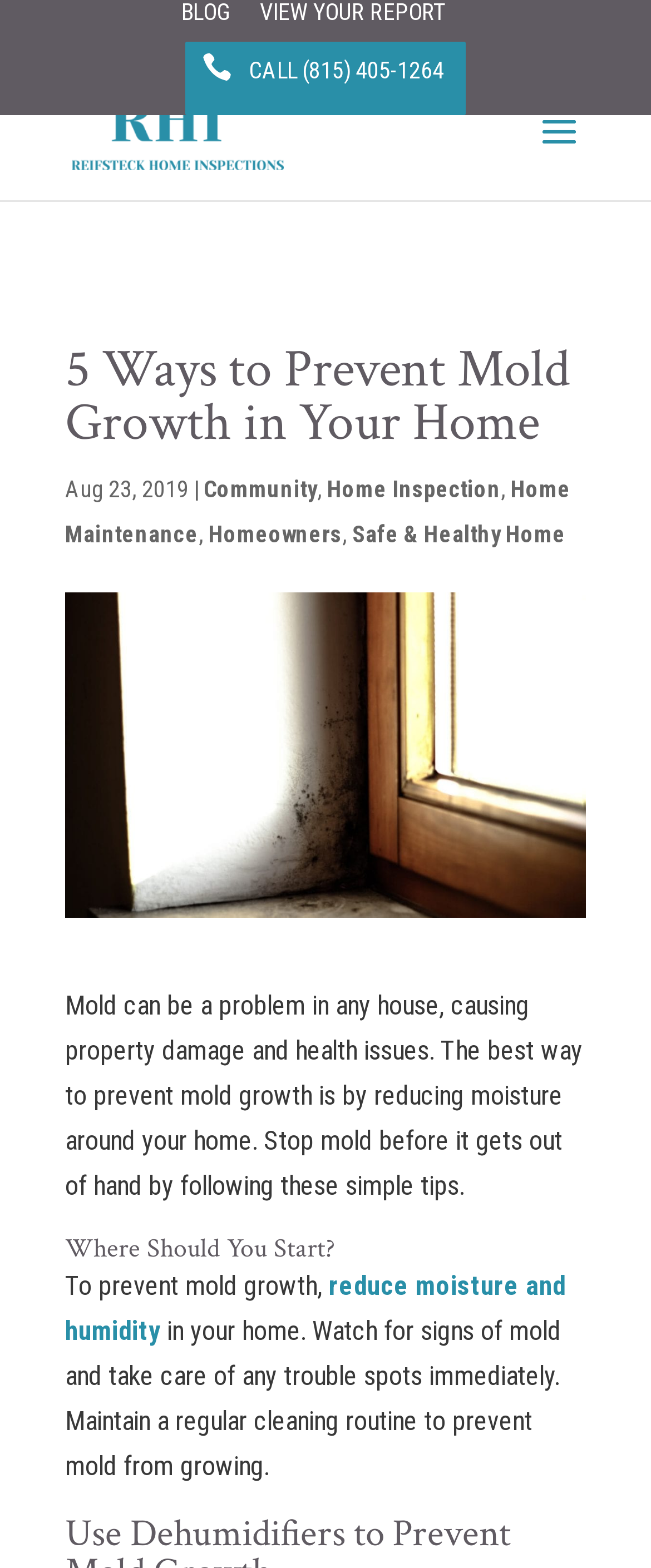How many categories are listed under the article?
Provide a detailed and well-explained answer to the question.

The categories can be found by looking at the links 'Community', 'Home Inspection', 'Home Maintenance', and 'Homeowners' which are listed under the article. These categories are likely related to the topic of mold growth prevention and home maintenance.